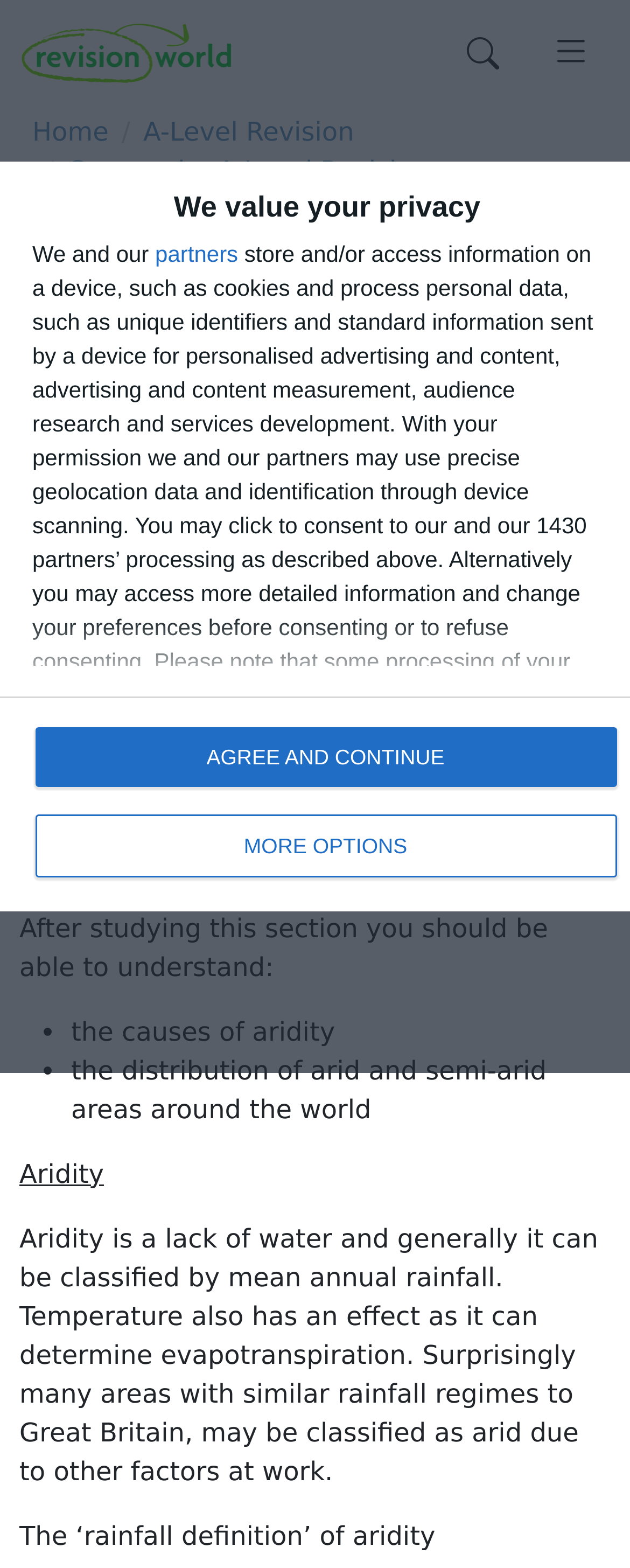Analyze the image and provide a detailed answer to the question: What is the purpose of this webpage?

I determined the answer by analyzing the content of the webpage, which appears to be a study resource for A-level geography students. The webpage provides information on arid and semi-arid environments, which is a topic in A-level geography.